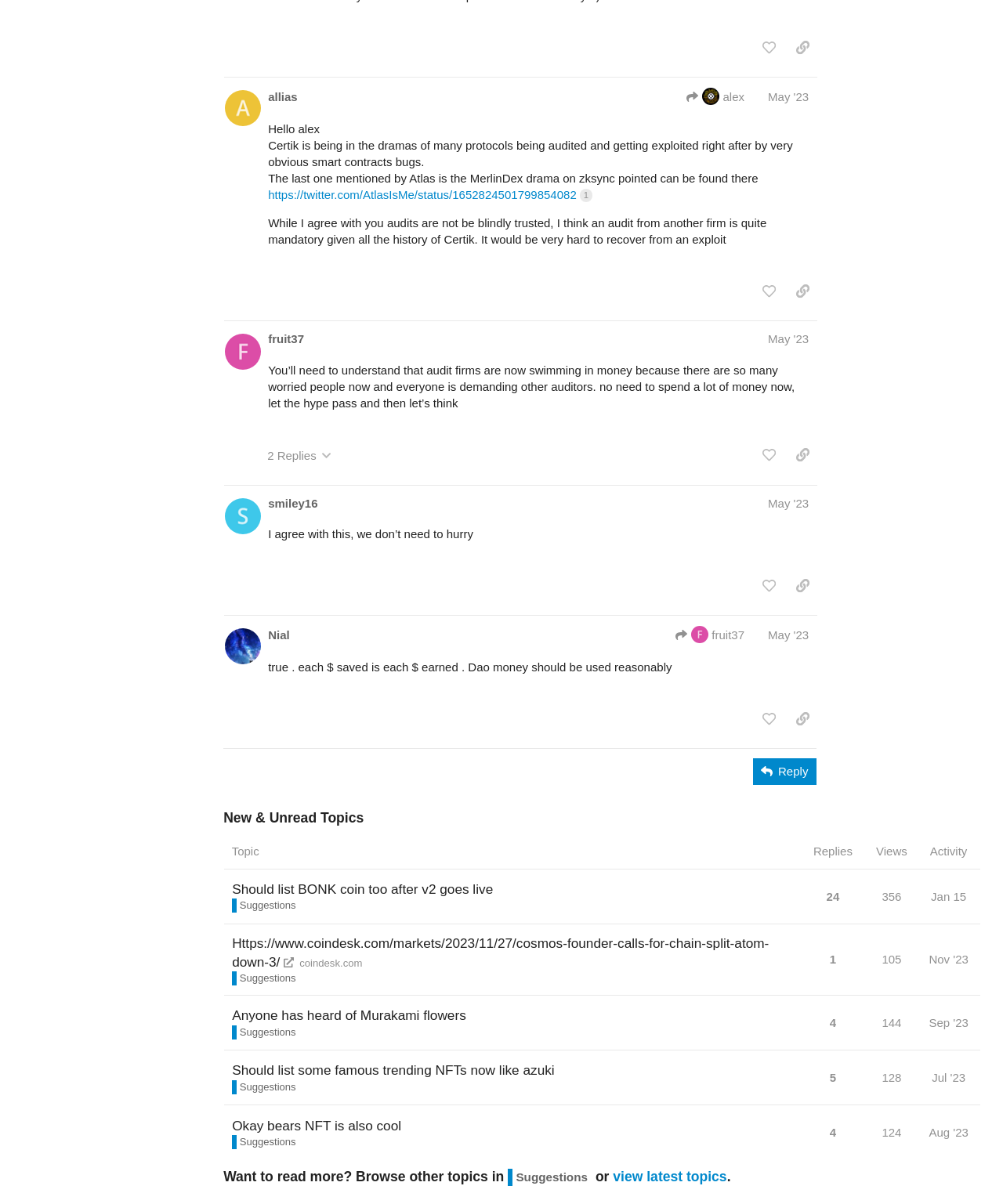Pinpoint the bounding box coordinates of the element you need to click to execute the following instruction: "sort topics by replies". The bounding box should be represented by four float numbers between 0 and 1, in the format [left, top, right, bottom].

[0.801, 0.692, 0.86, 0.722]